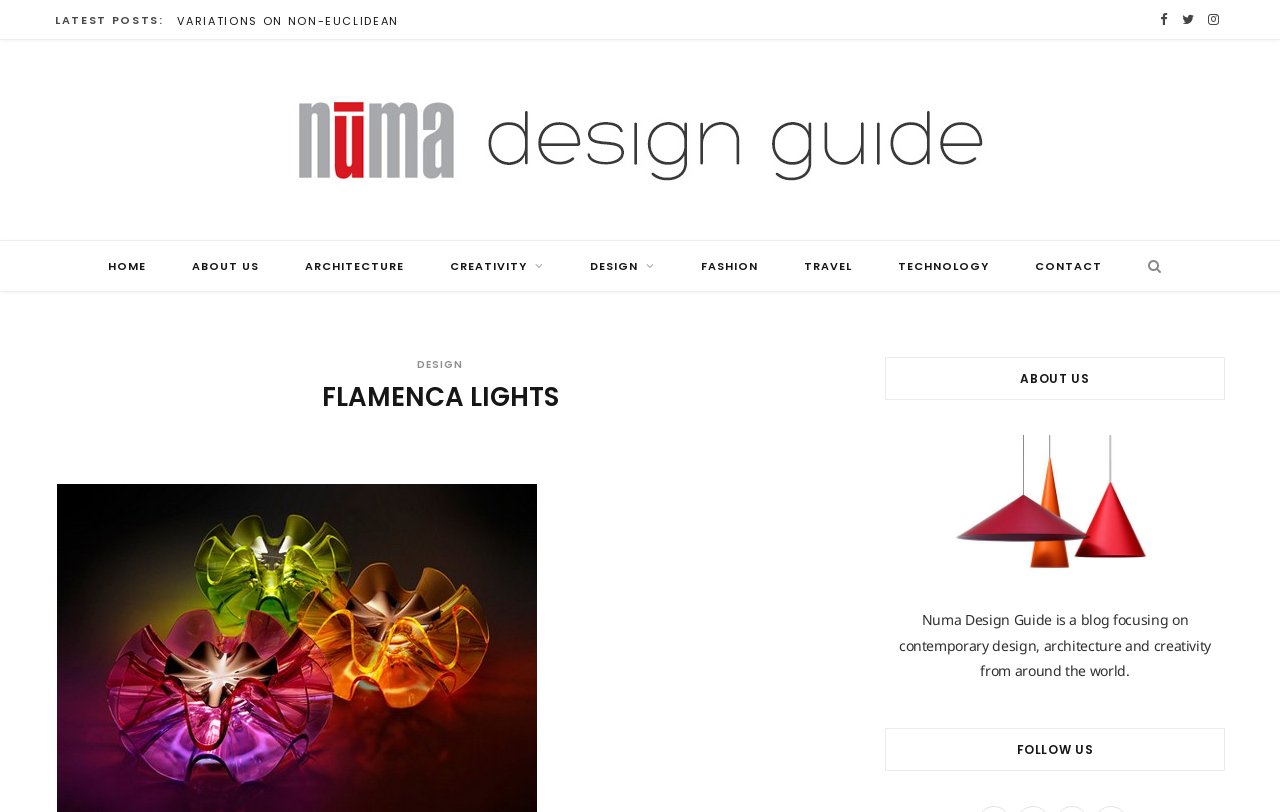Please locate the bounding box coordinates for the element that should be clicked to achieve the following instruction: "Follow the 'DESIGN' link". Ensure the coordinates are given as four float numbers between 0 and 1, i.e., [left, top, right, bottom].

[0.326, 0.44, 0.361, 0.458]